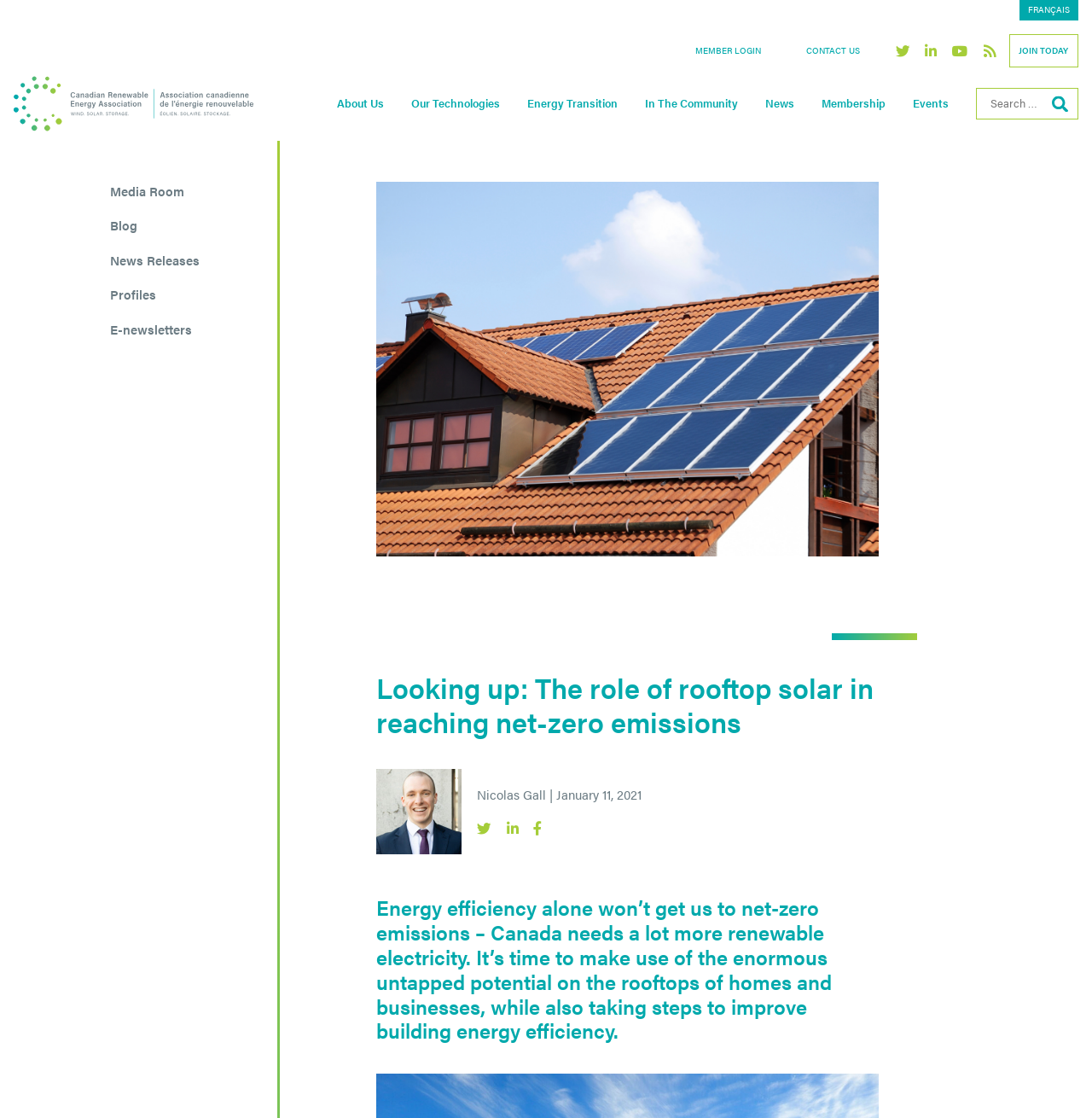What social media platforms are linked on this webpage?
Answer the question with a single word or phrase, referring to the image.

Four platforms